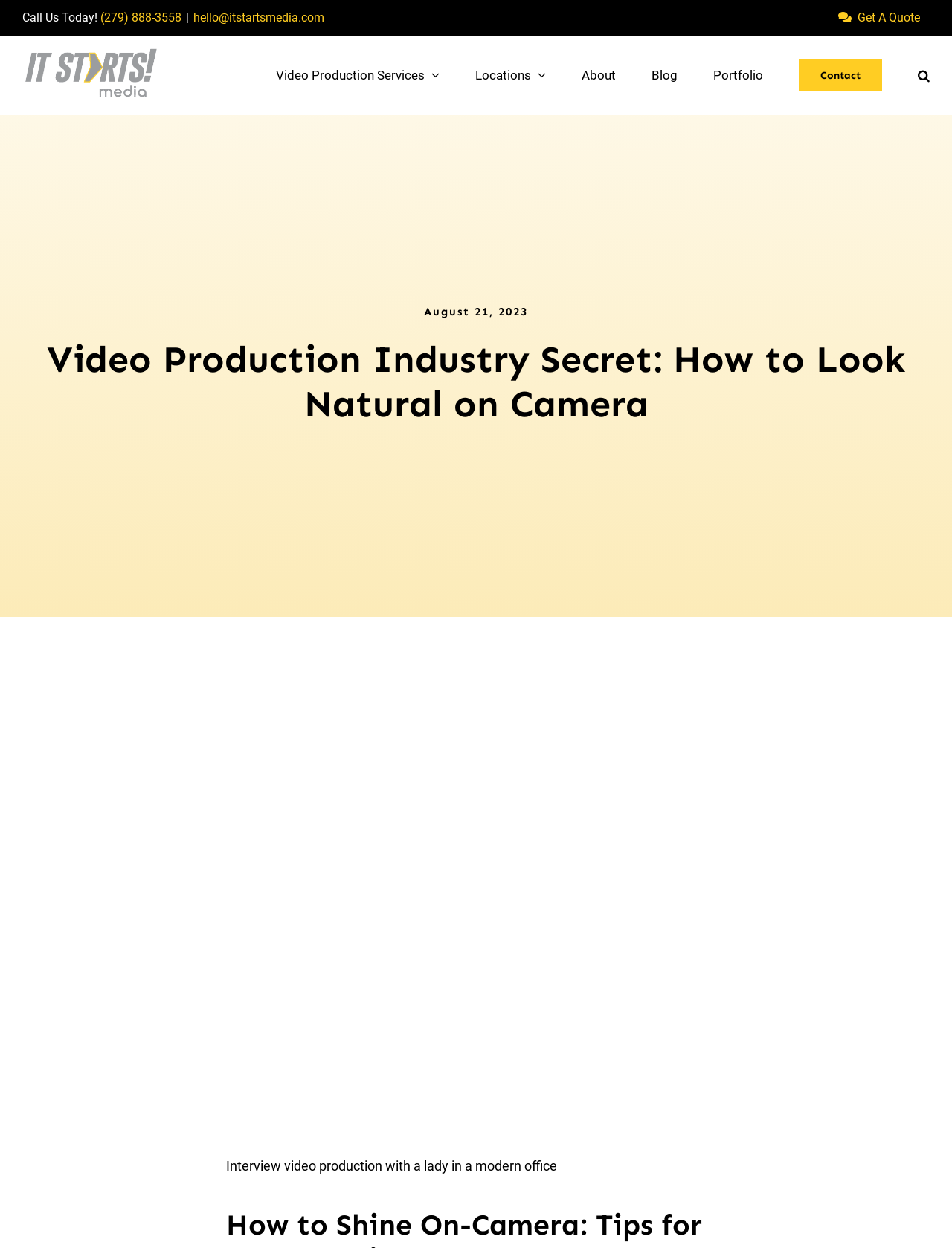Please identify the bounding box coordinates of the element's region that should be clicked to execute the following instruction: "Get a quote". The bounding box coordinates must be four float numbers between 0 and 1, i.e., [left, top, right, bottom].

[0.87, 0.0, 0.977, 0.029]